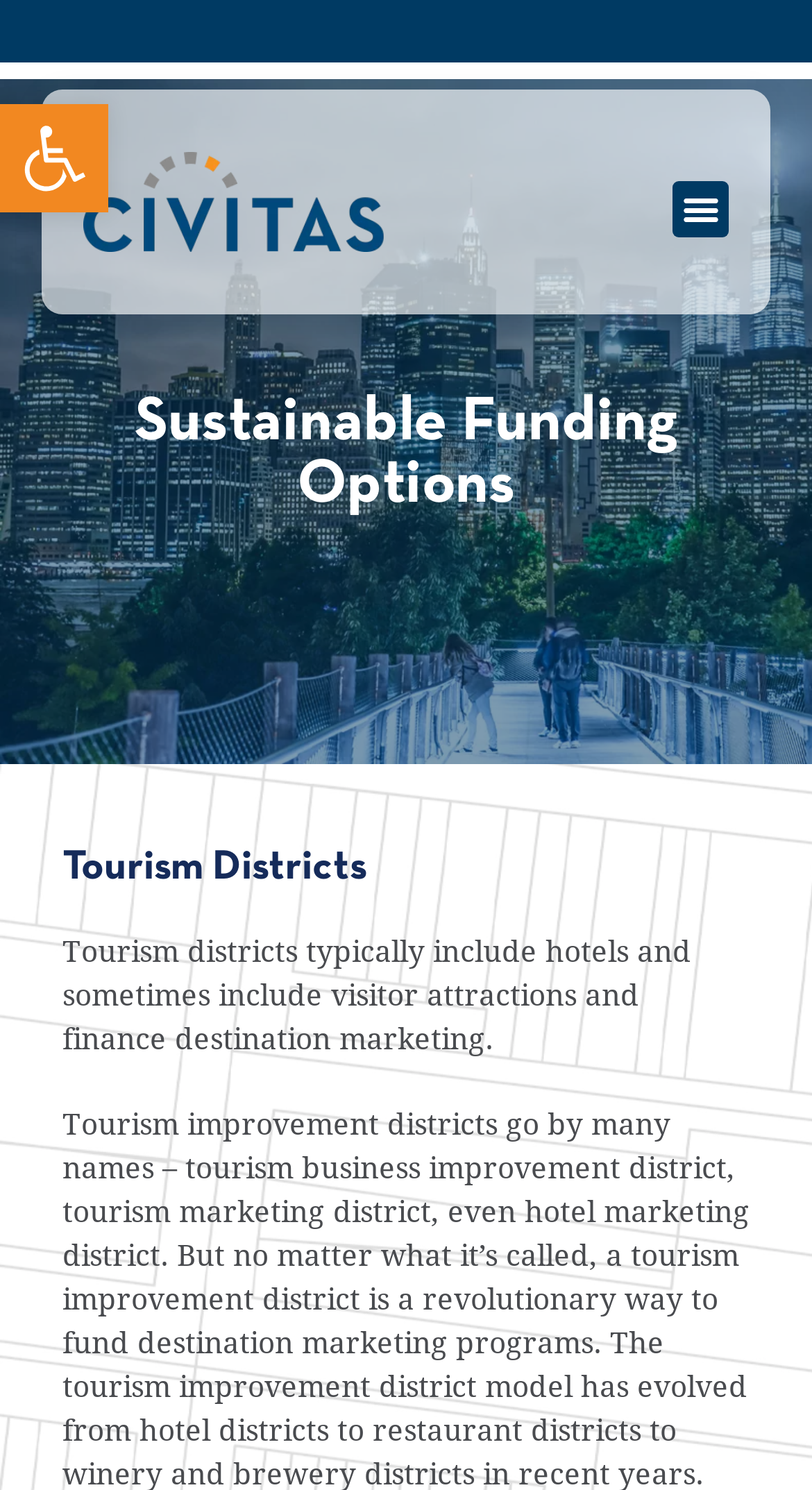Respond with a single word or phrase for the following question: 
What types of districts are mentioned?

Hotel, restaurant, winery, and brewery districts